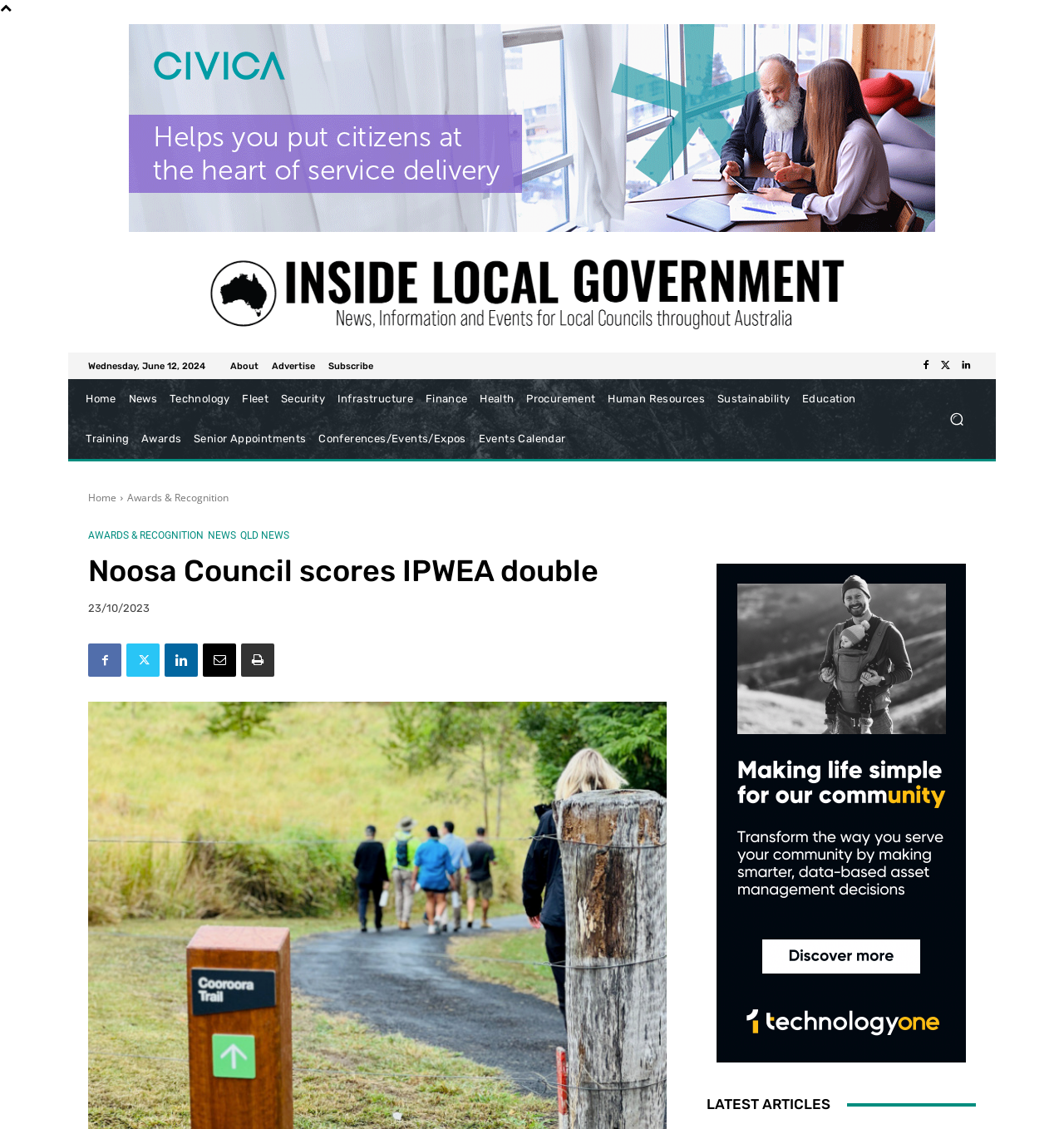What is the category of the article 'Noosa Council scores IPWEA double'?
Refer to the image and provide a detailed answer to the question.

I found the category by looking at the link element with the bounding box coordinates [0.12, 0.434, 0.215, 0.447], which contains the text 'Awards & Recognition' and is located near the article title.